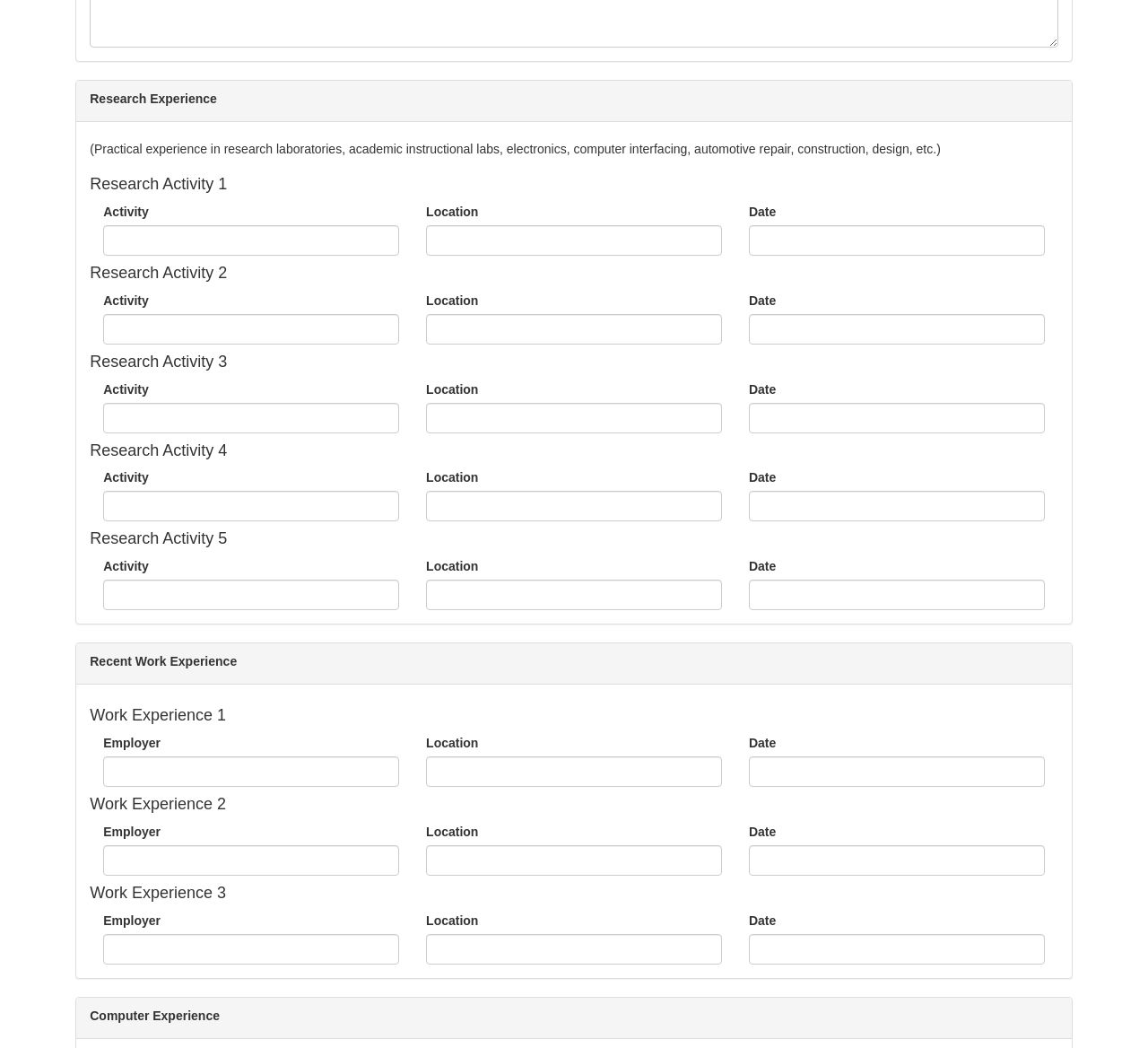How many work experiences are listed?
Please provide a comprehensive answer based on the contents of the image.

To find the number of work experiences, we can count the number of heading elements with the title 'Work Experience' followed by a number. There are three such elements: 'Work Experience 1', 'Work Experience 2', and 'Work Experience 3'.